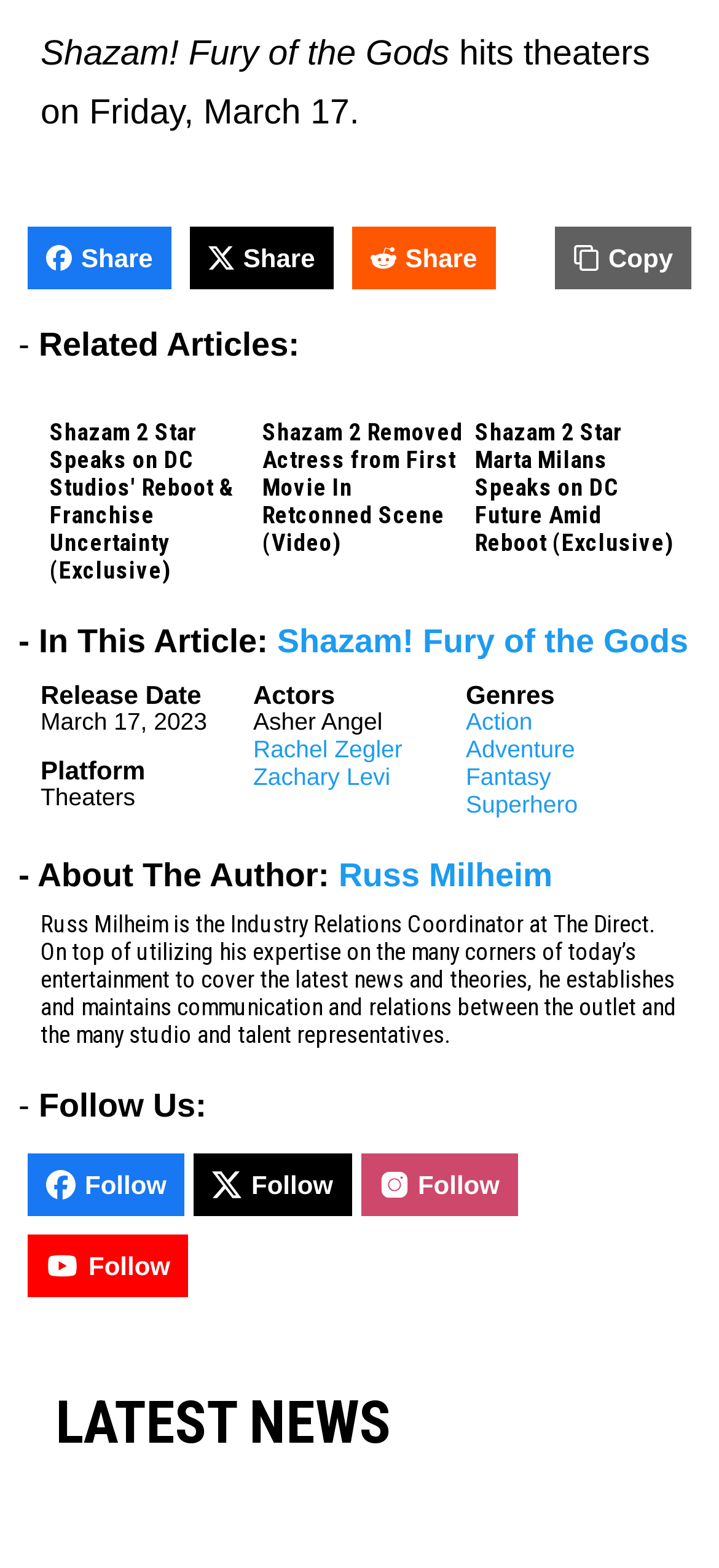Can you provide the bounding box coordinates for the element that should be clicked to implement the instruction: "Click on 'Follow'"?

[0.038, 0.735, 0.257, 0.775]